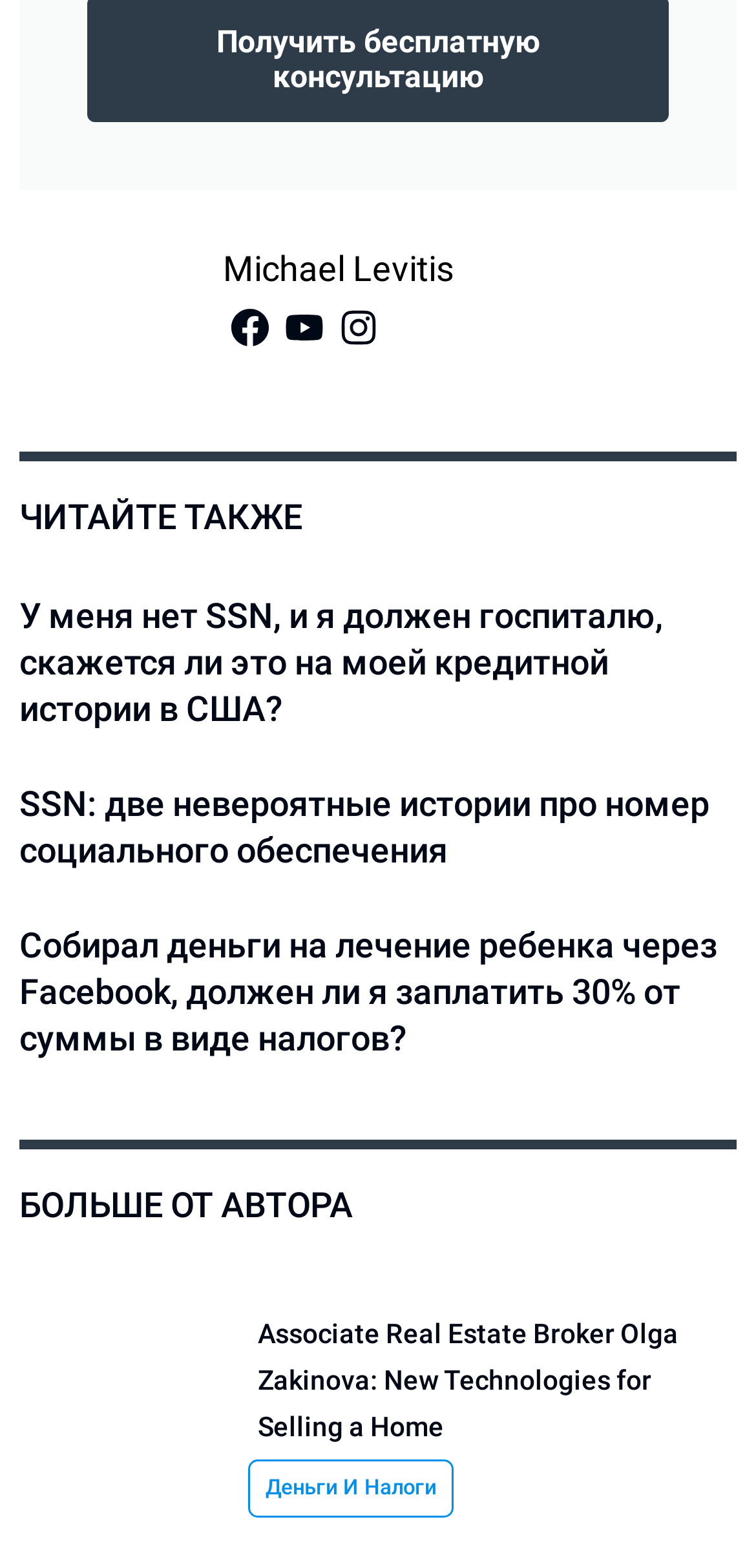What is the topic of the link 'У меня нет SSN, и я должен госпиталю, скажется ли это на моей кредитной истории в США?'?
Refer to the screenshot and deliver a thorough answer to the question presented.

The link 'У меня нет SSN, и я должен госпиталю, скажется ли это на моей кредитной истории в США?' is related to the topic of SSN (Social Security Number) and its impact on credit history in the USA. This can be inferred from the text content of the link, which mentions SSN and credit history explicitly.